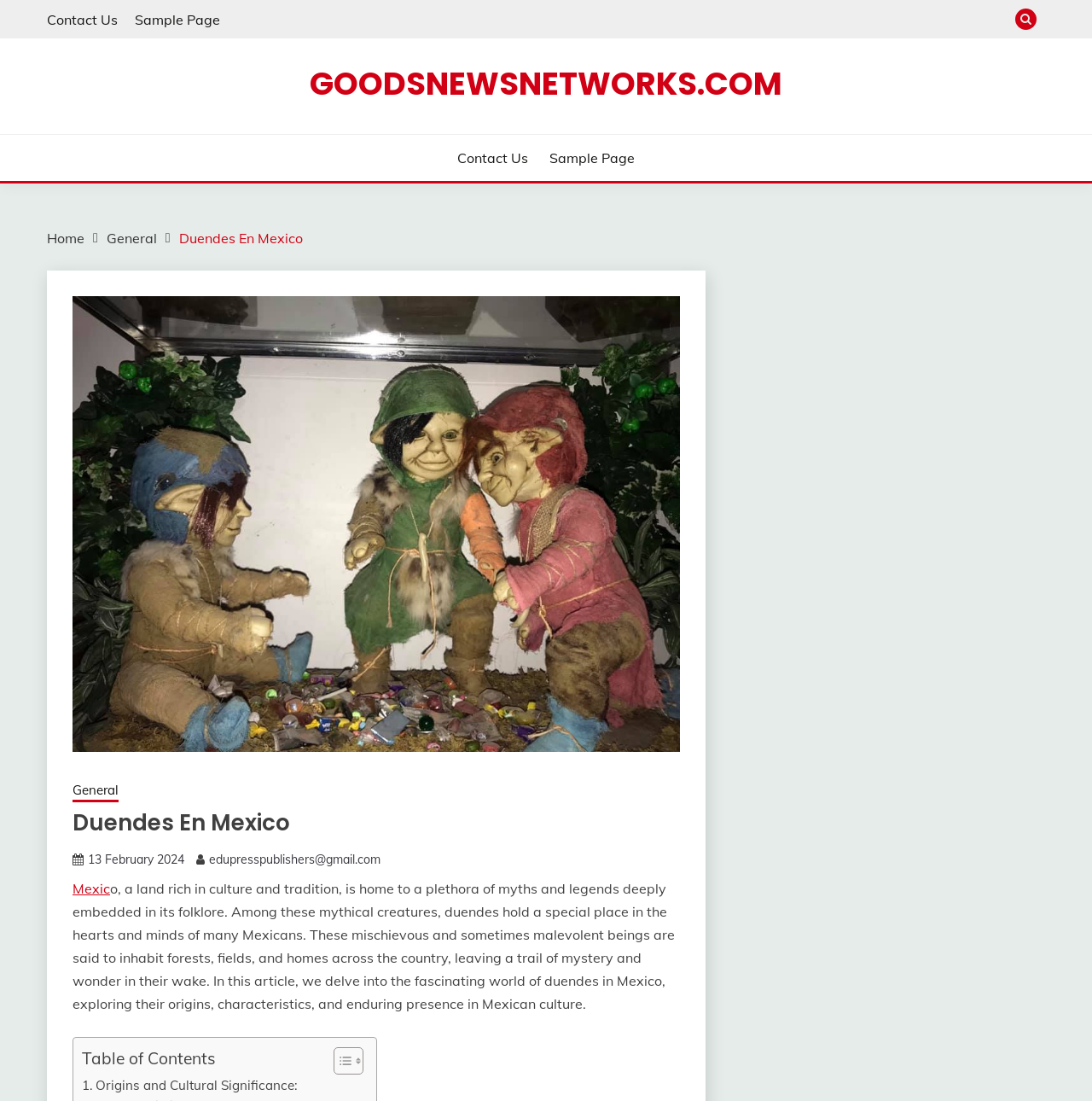Please find the bounding box coordinates of the section that needs to be clicked to achieve this instruction: "view sample page".

[0.123, 0.01, 0.202, 0.025]